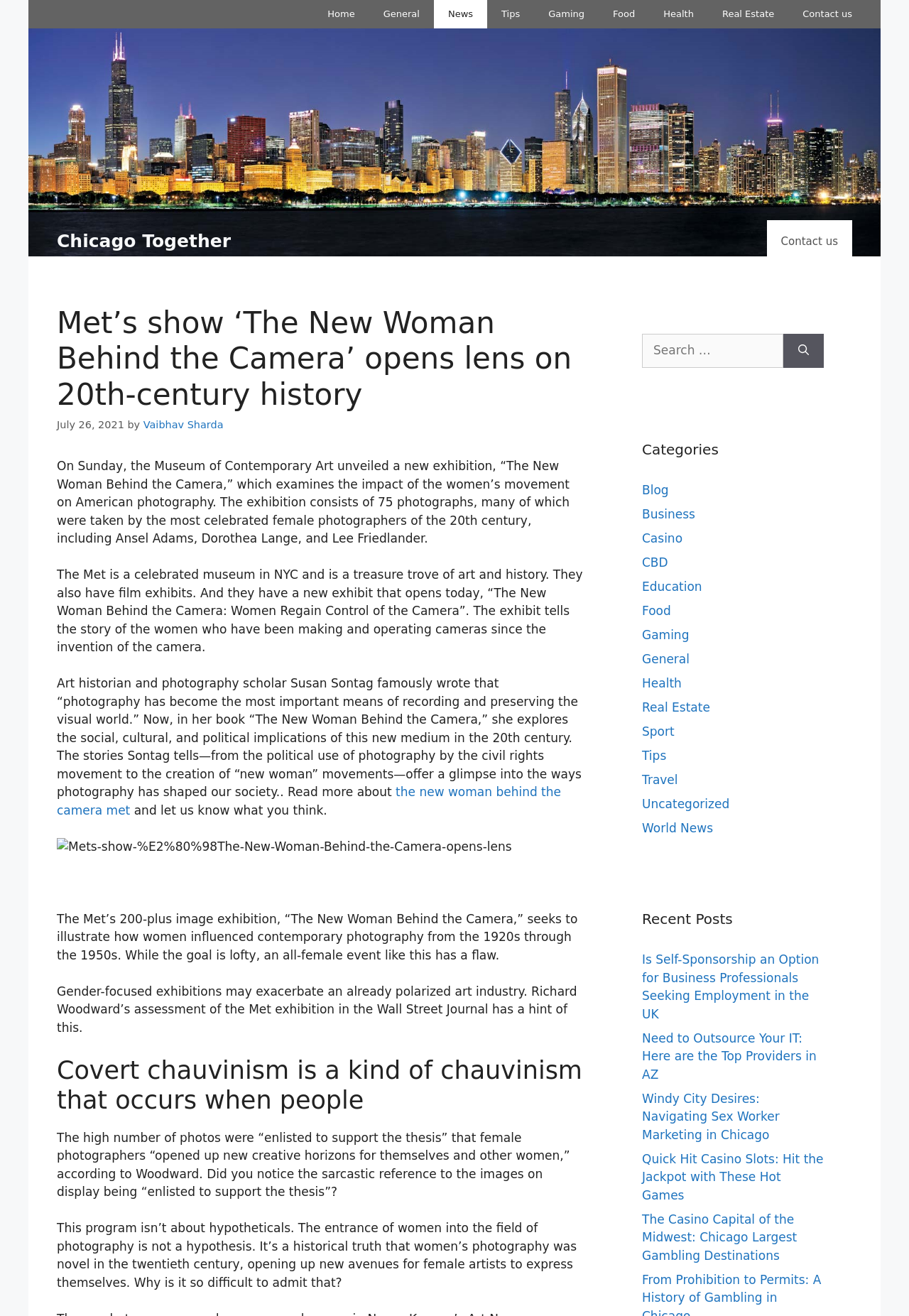Answer the question using only a single word or phrase: 
What is the category of the article 'Windy City Desires: Navigating Sex Worker Marketing in Chicago'?

Uncategorized